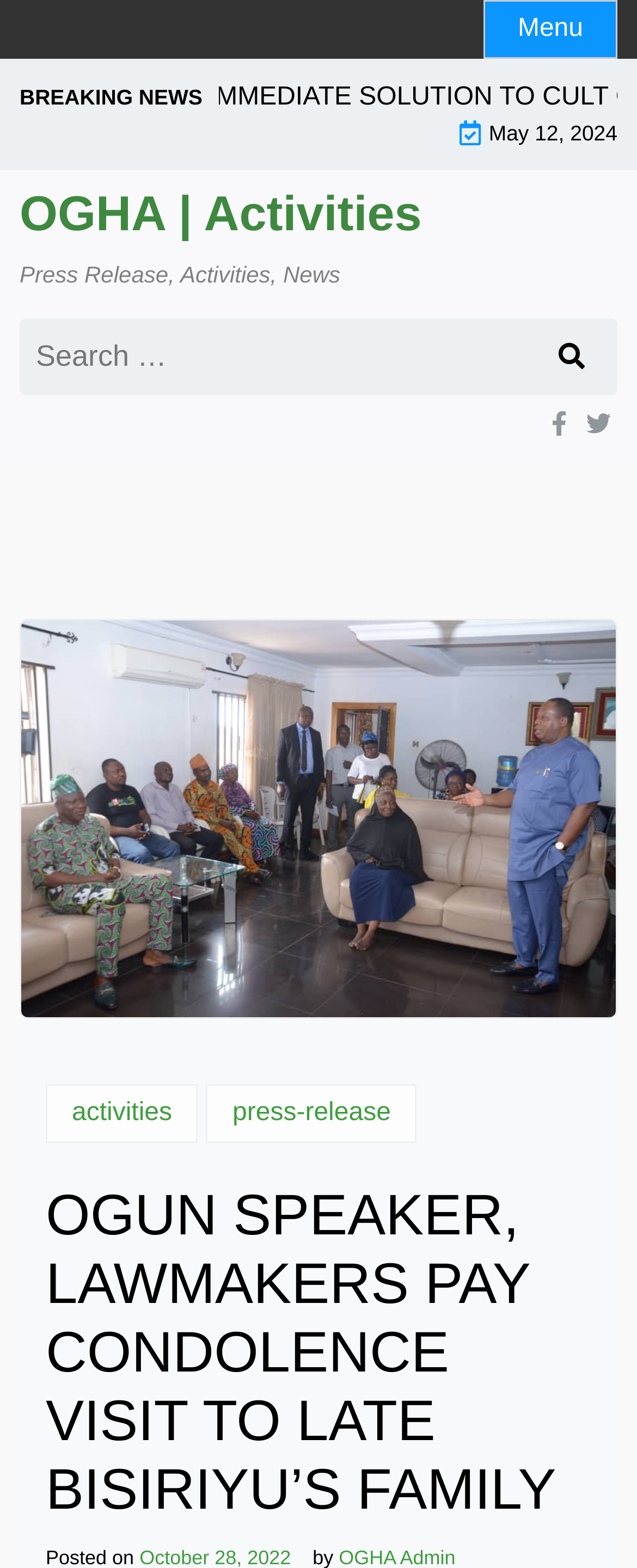Answer the question using only a single word or phrase: 
What is the date of the news article?

October 28, 2022